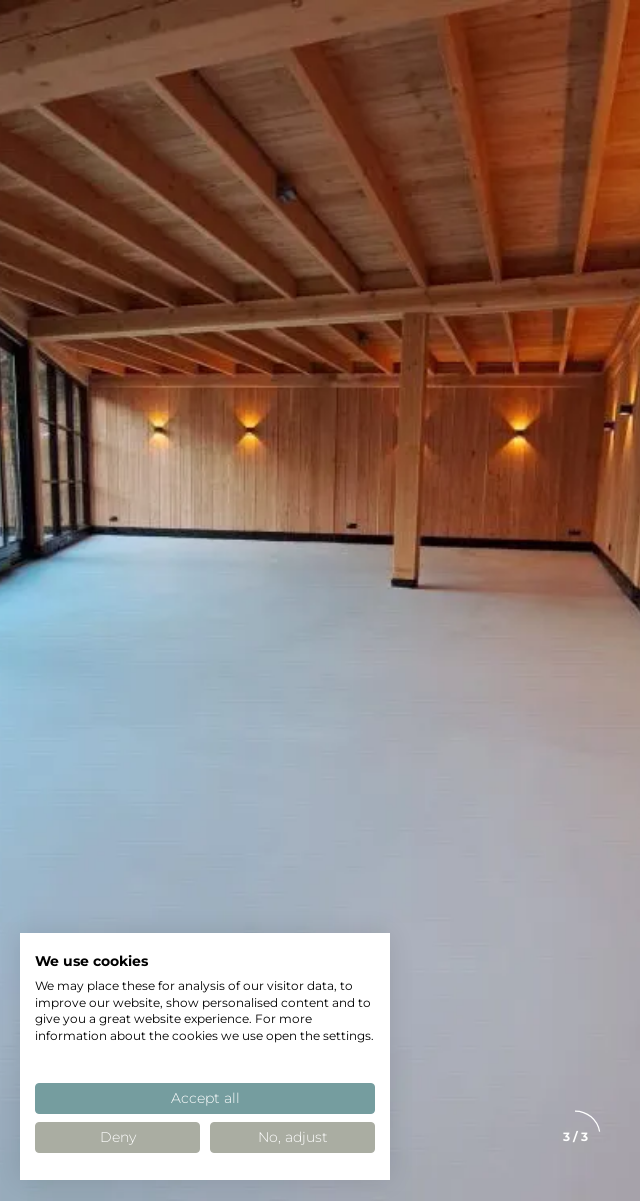Create an elaborate description of the image, covering every aspect.

The image showcases a spacious interior featuring an industrial design aesthetic. The room boasts a wooden ceiling with exposed beams, complemented by warm wall-mounted lights that create a cozy atmosphere. The flooring is a smooth, light-colored surface, likely an epoxy-based finish, suitable for heavy-duty use. This contemporary space is enclosed by large glass panels that invite natural light, enhancing the sense of openness. In the foreground, a cookie consent notification appears, providing users with options to accept. This element signifies the website's commitment to user privacy while maintaining a modern and inviting environment.